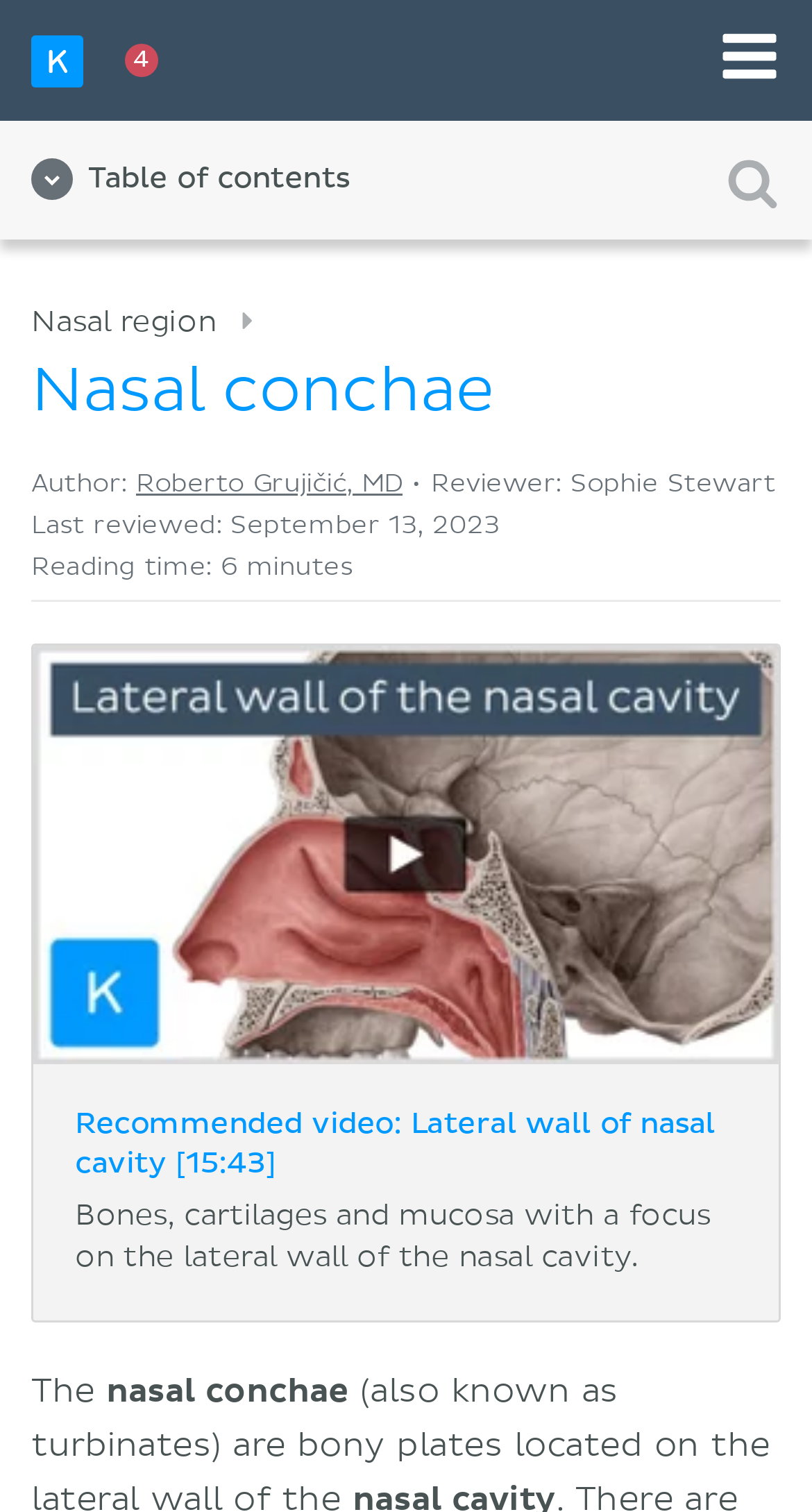What is the name of the bony plates located on the lateral wall of the nasal cavity?
Refer to the image and provide a one-word or short phrase answer.

nasal conchae